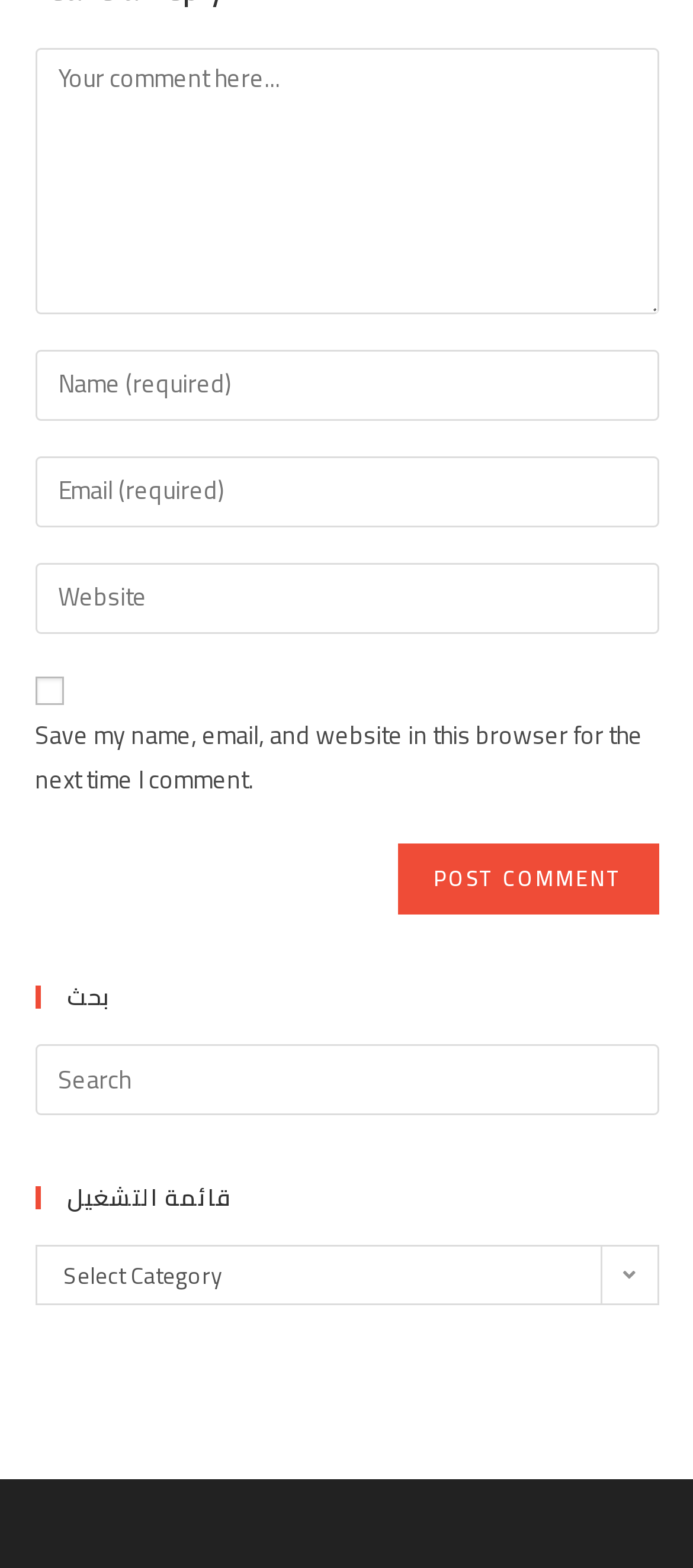Answer the following query with a single word or phrase:
What is the label of the checkbox in the commenting section?

Save my name, email, and website in this browser for the next time I comment.